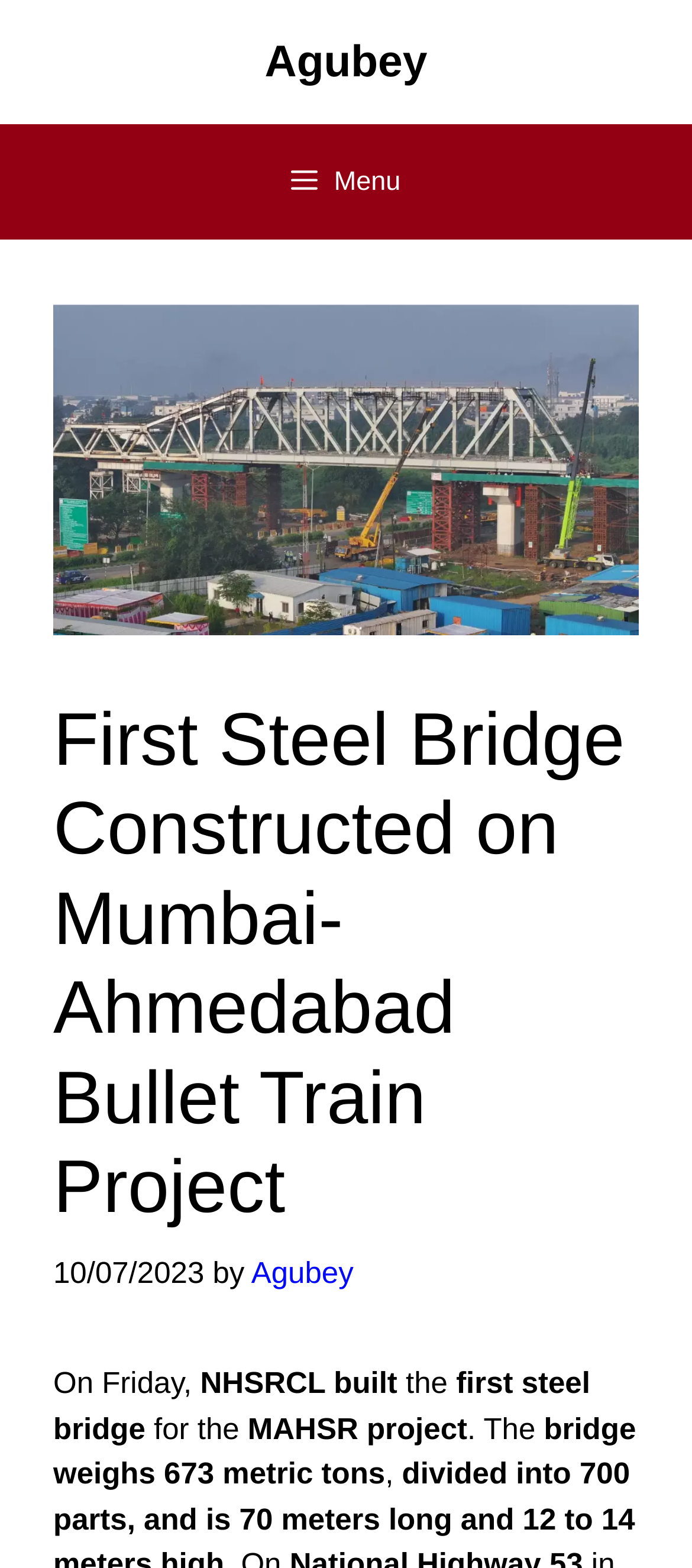Please provide a short answer using a single word or phrase for the question:
What is the weight of the steel bridge?

673 metric tons